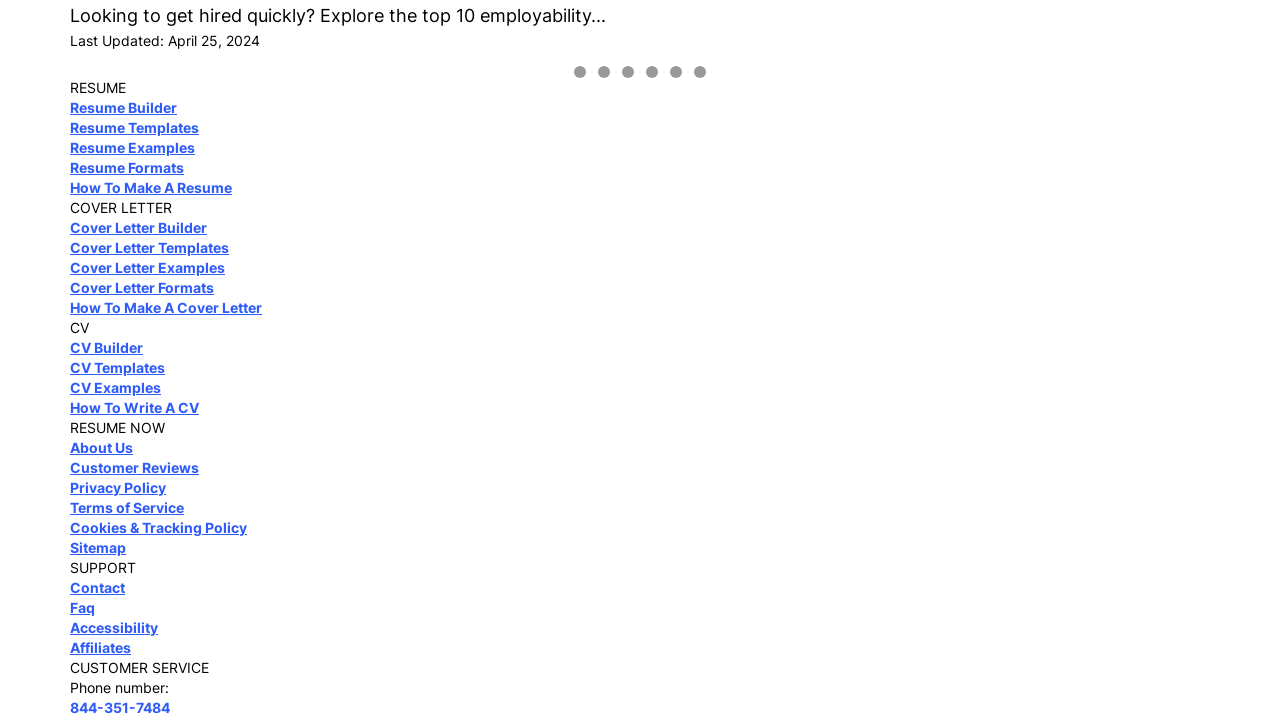What is the last updated date mentioned on the webpage?
Answer the question with a single word or phrase derived from the image.

April 25, 2024